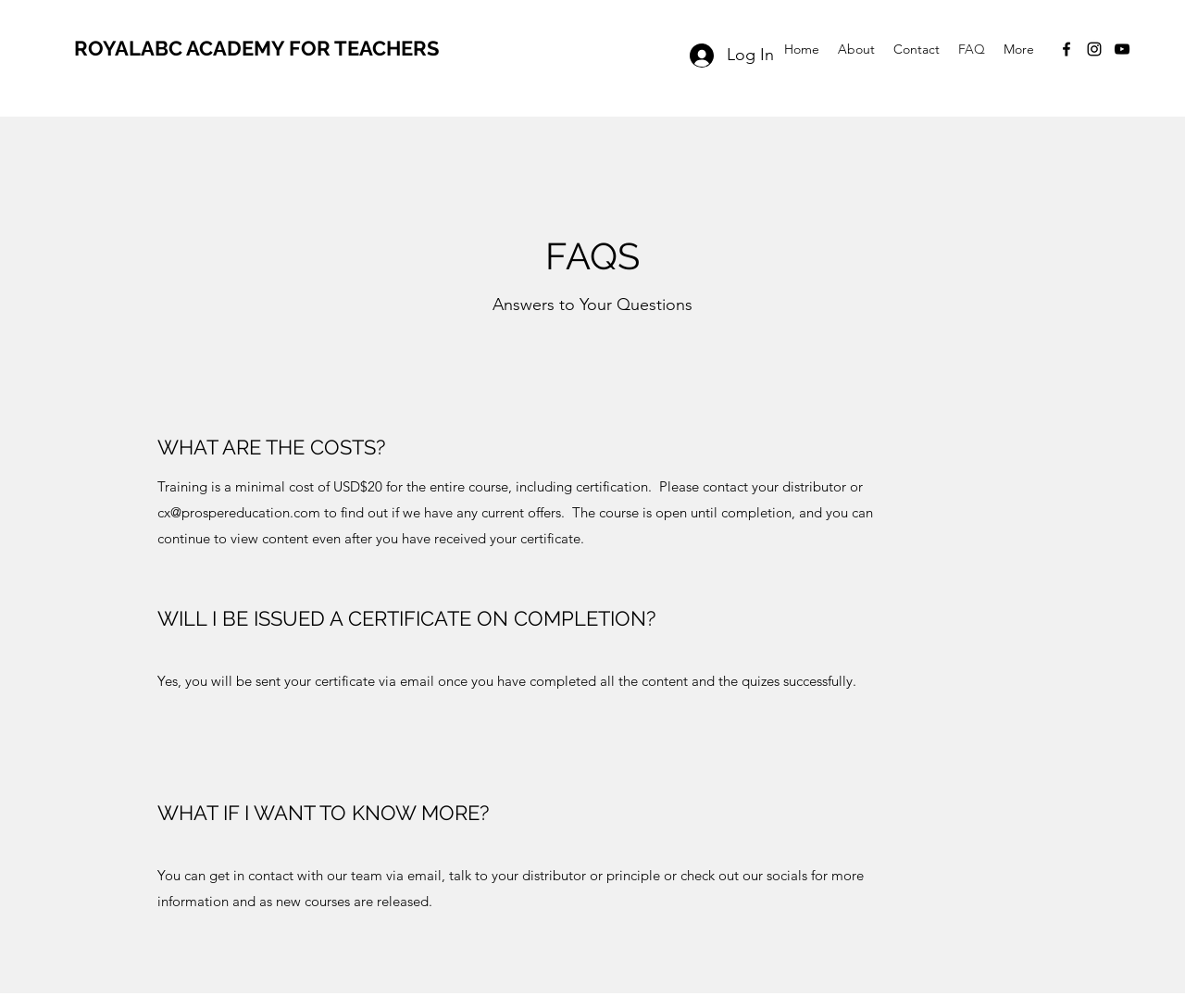How can I contact the team for more information?
Please give a detailed and elaborate answer to the question based on the image.

The 'WHAT IF I WANT TO KNOW MORE?' section suggests that I can get in contact with the team via email, talk to my distributor or principle, or check out their socials for more information.